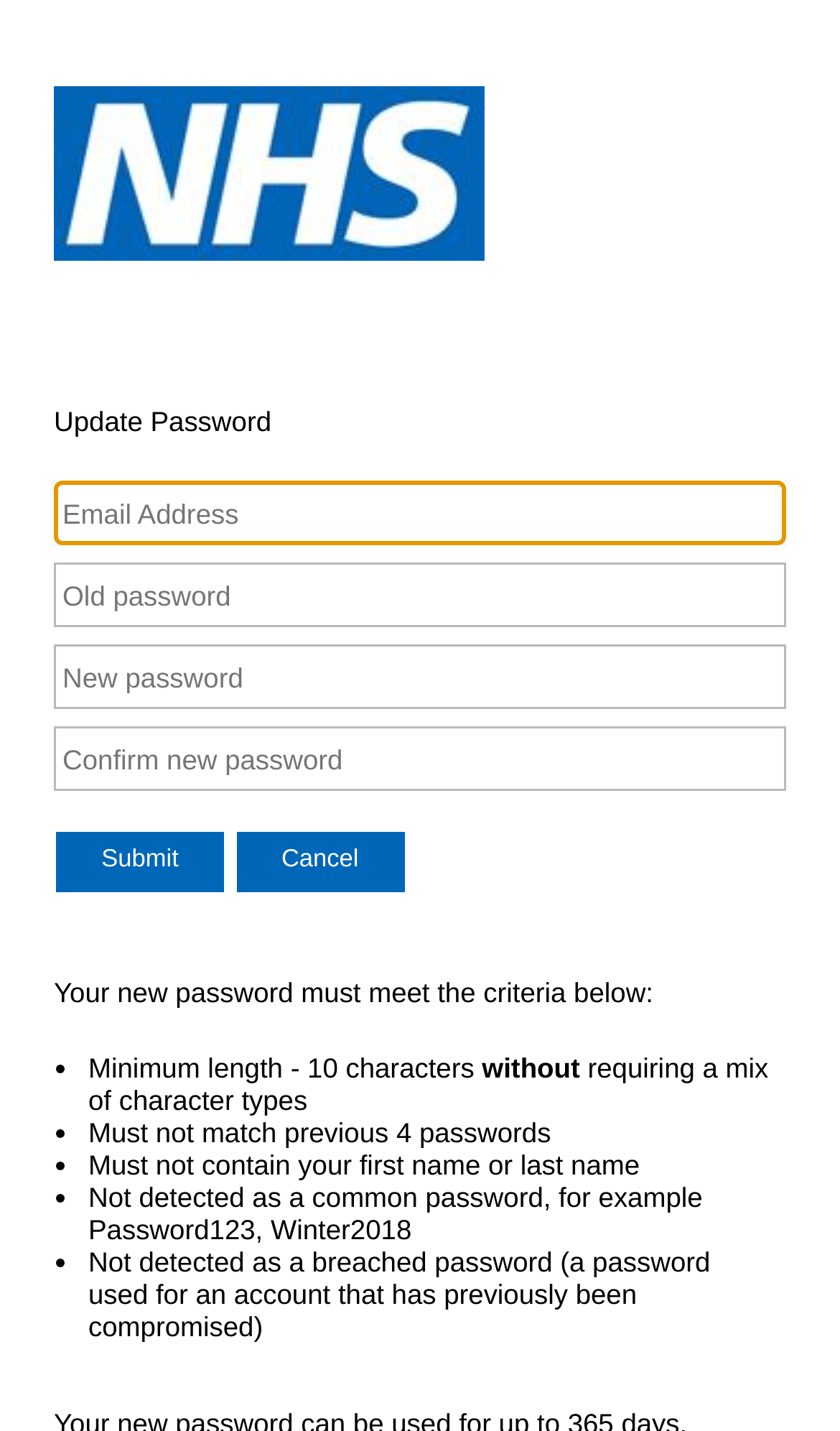How many criteria must the new password meet? Based on the image, give a response in one word or a short phrase.

5